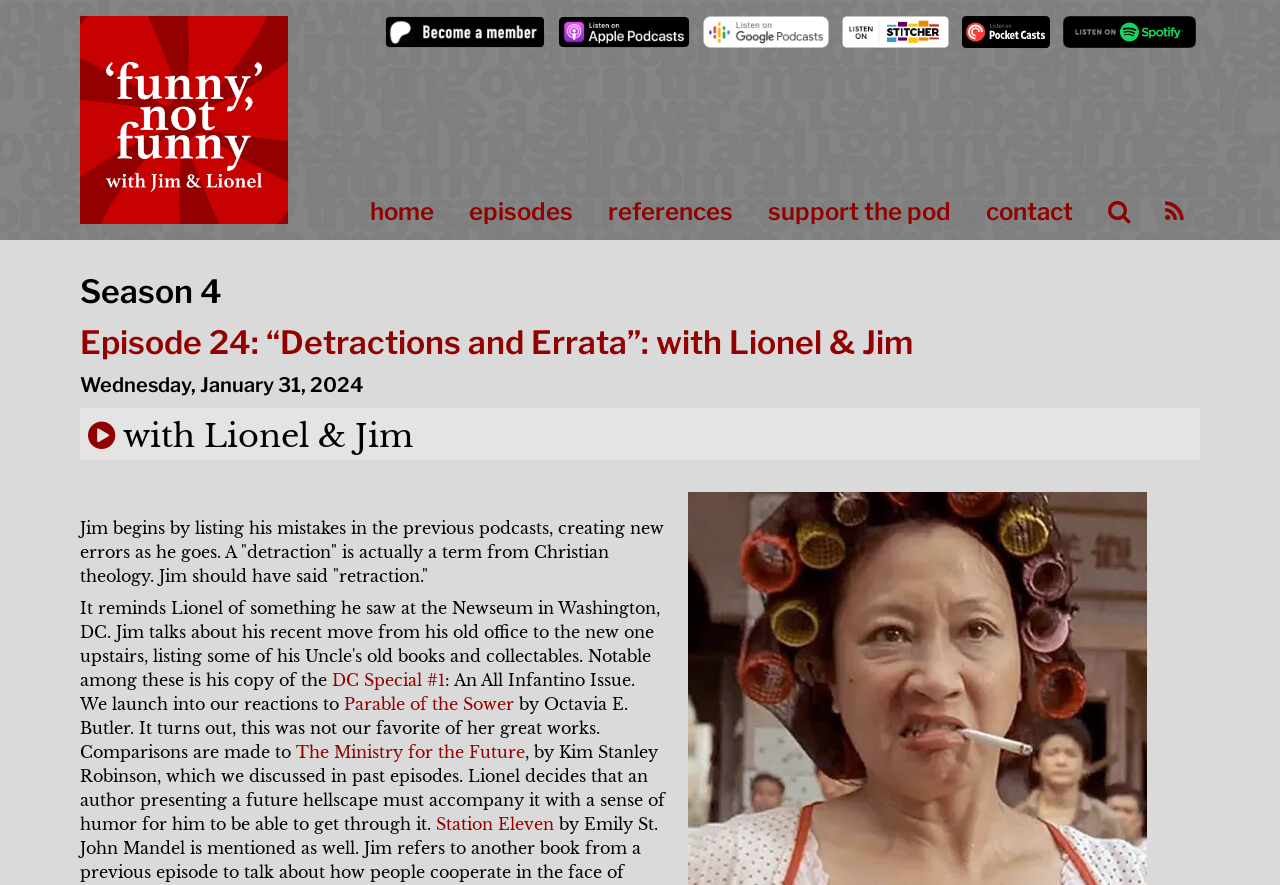Answer the following in one word or a short phrase: 
What is the text below 'Jim begins by listing his mistakes in the previous podcasts...'?

We launch into our reactions to